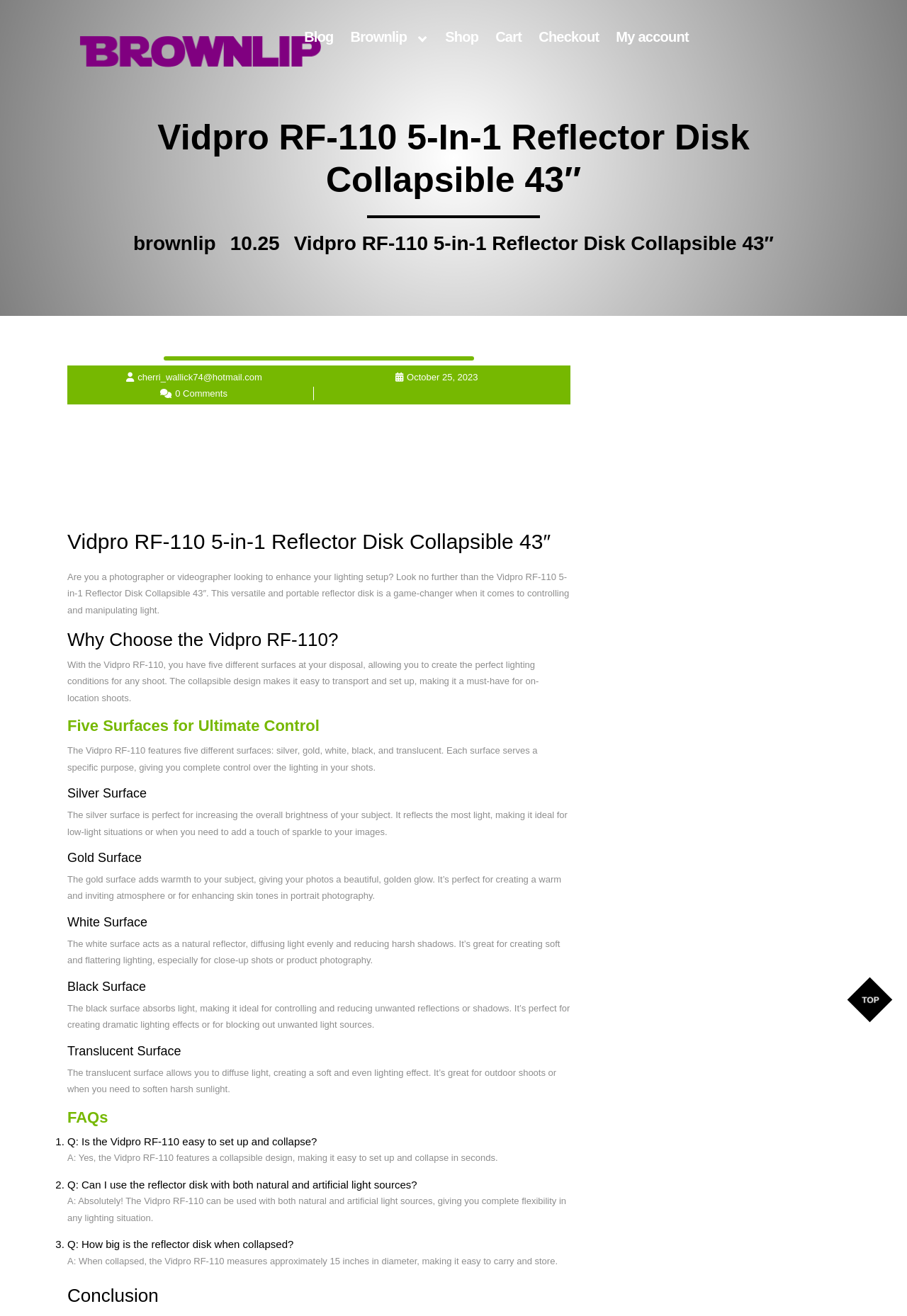How many surfaces does the Vidpro RF-110 have?
Answer the question with a single word or phrase by looking at the picture.

Five